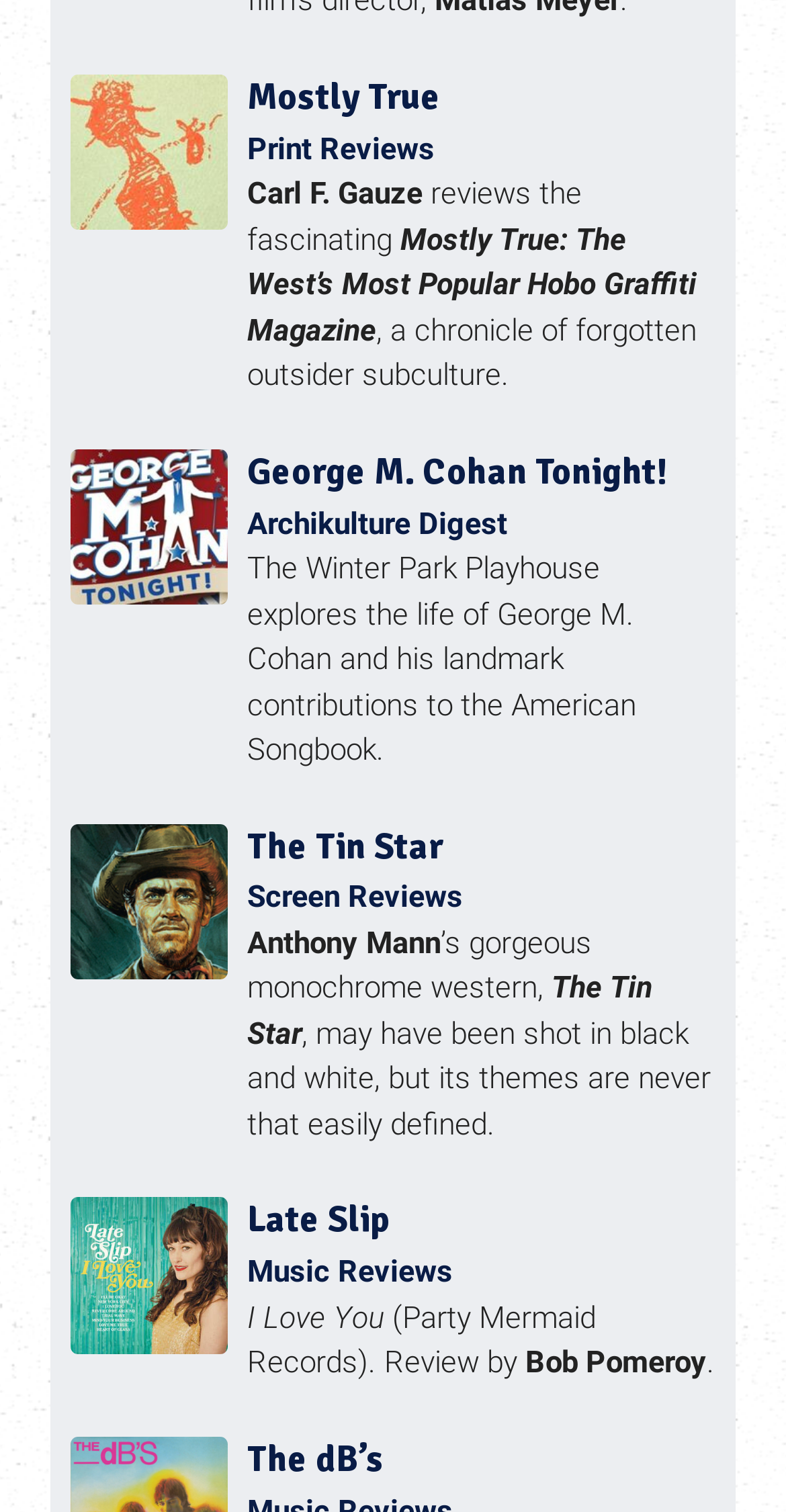Given the element description: "The Tin Star", predict the bounding box coordinates of this UI element. The coordinates must be four float numbers between 0 and 1, given as [left, top, right, bottom].

[0.314, 0.545, 0.563, 0.574]